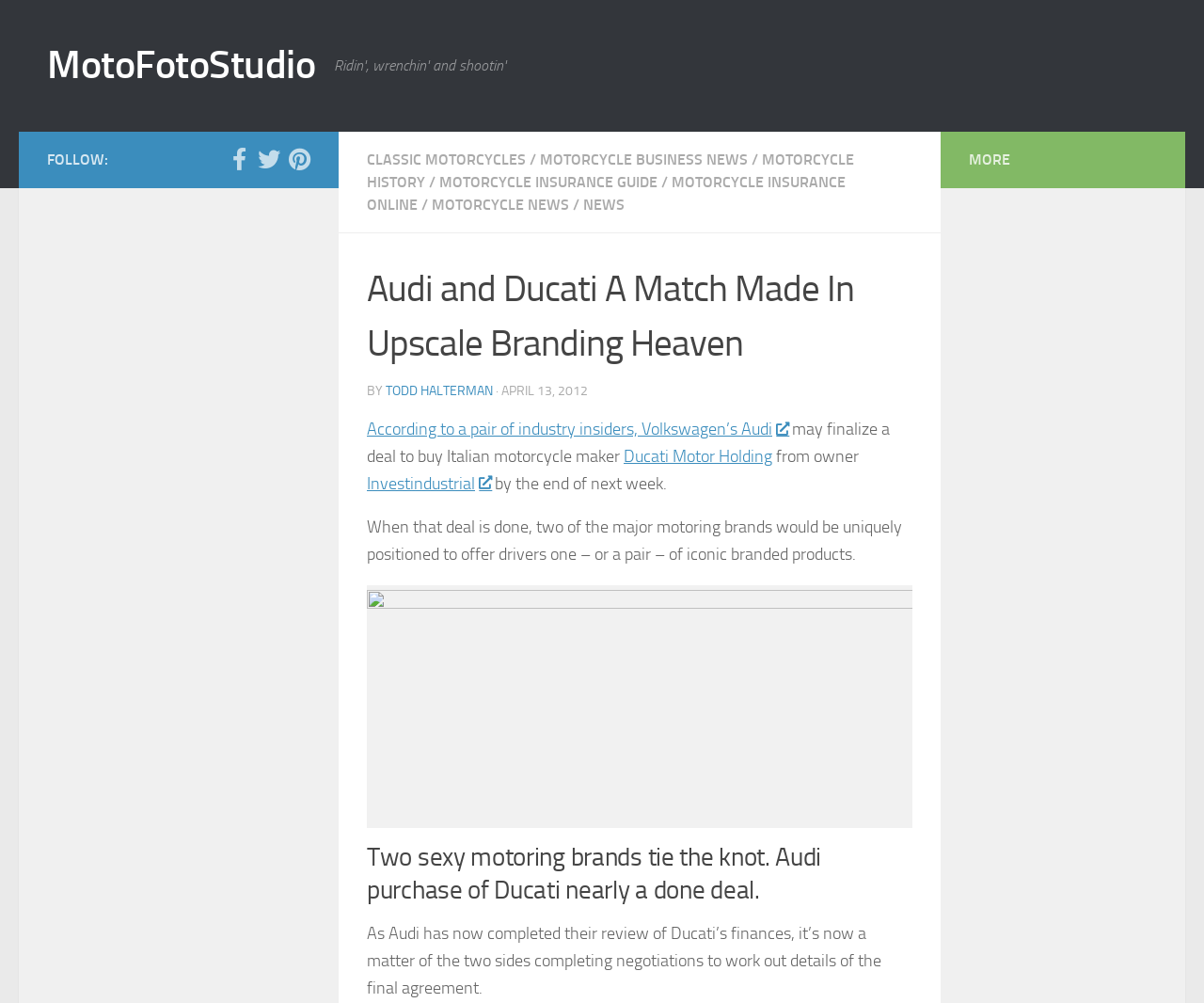Please find the bounding box for the UI element described by: "Motorcycle Insurance Online".

[0.305, 0.173, 0.702, 0.213]